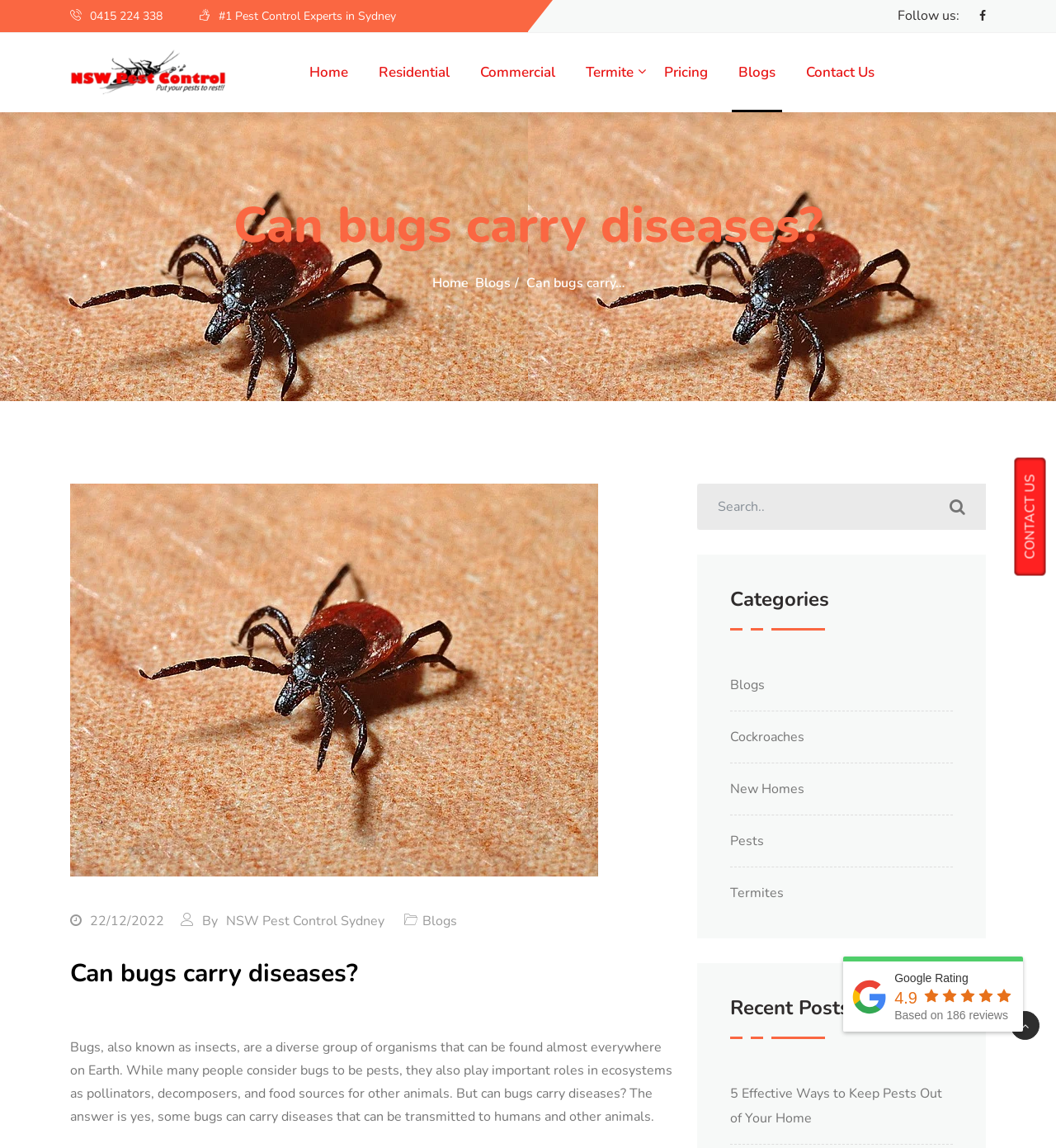What is the company name of the website?
Your answer should be a single word or phrase derived from the screenshot.

NSW Pest Control Services